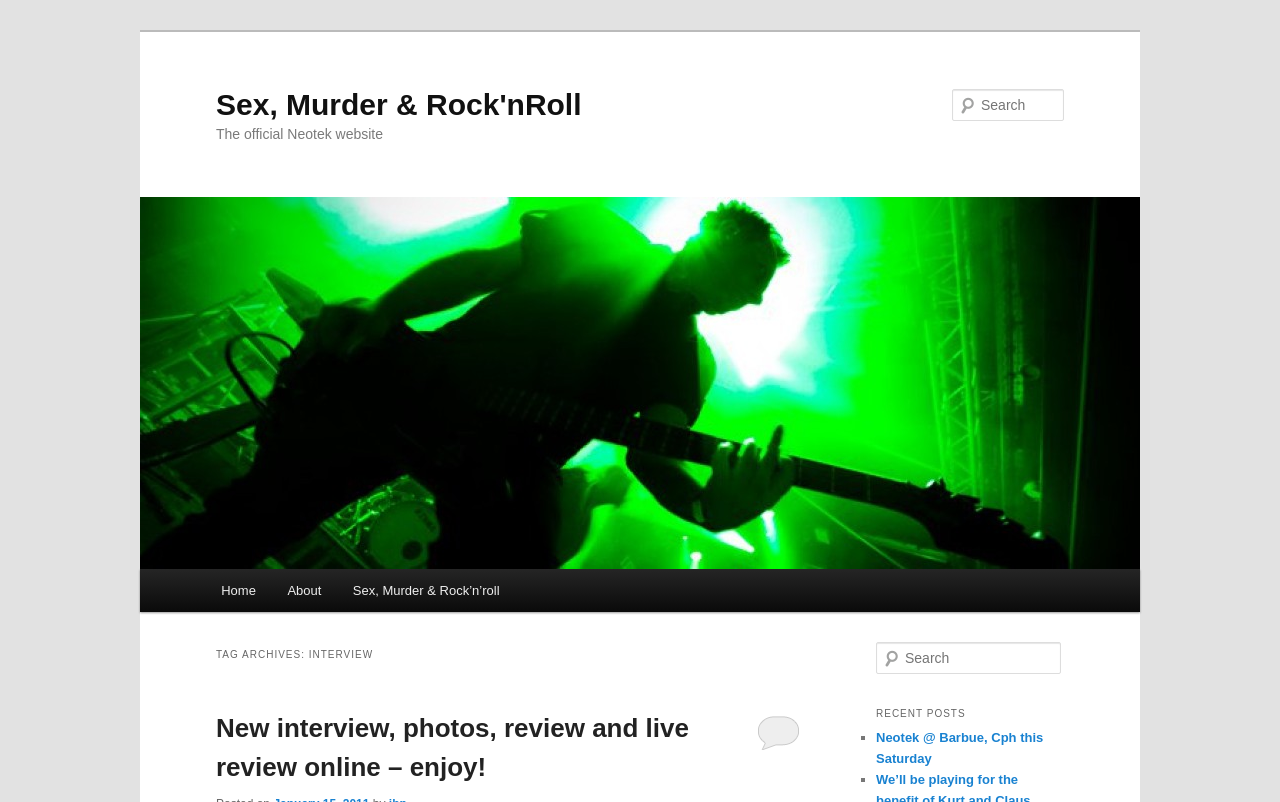Can you pinpoint the bounding box coordinates for the clickable element required for this instruction: "View recent posts"? The coordinates should be four float numbers between 0 and 1, i.e., [left, top, right, bottom].

[0.684, 0.874, 0.831, 0.906]